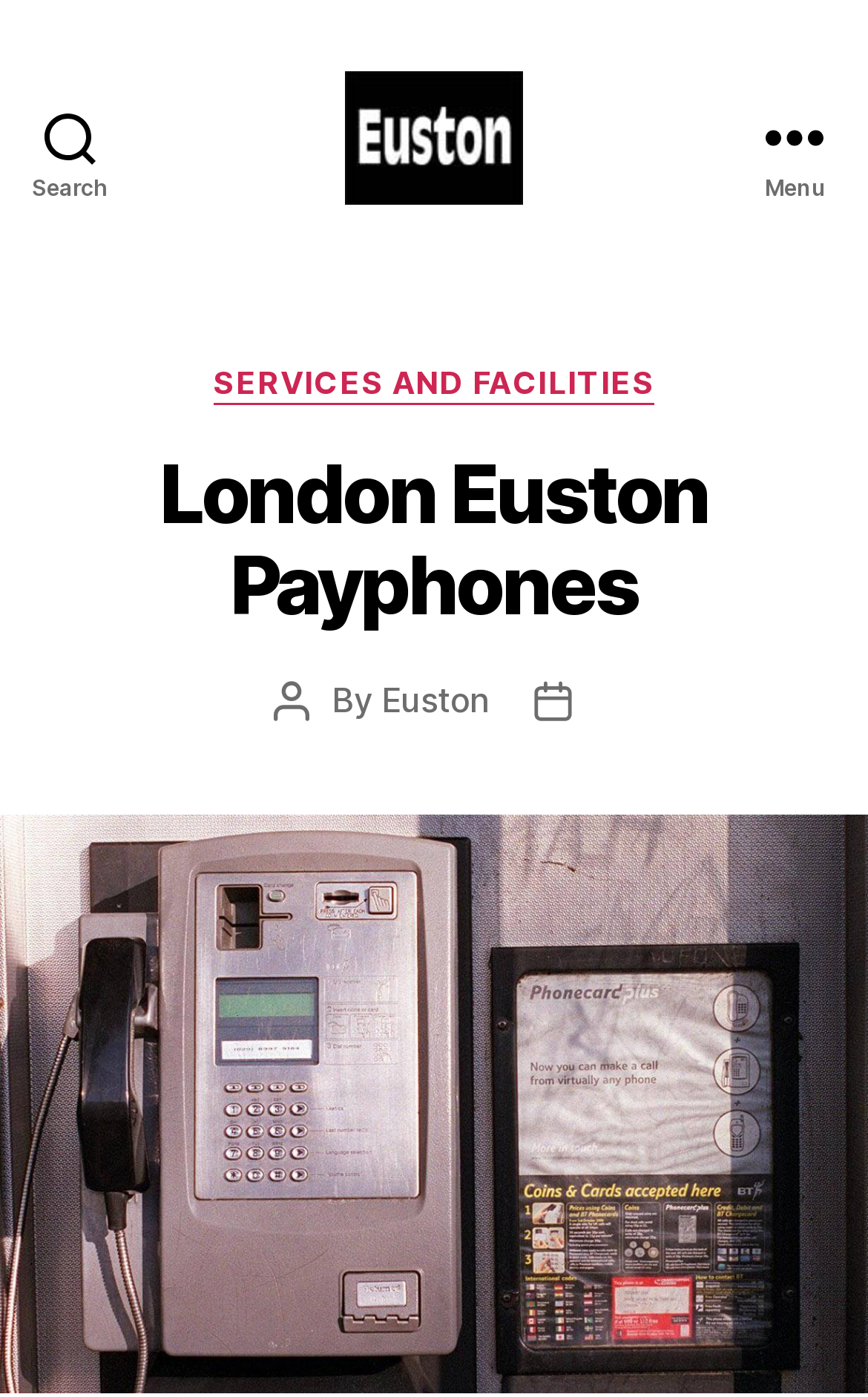What is the category of the page?
Based on the screenshot, answer the question with a single word or phrase.

SERVICES AND FACILITIES